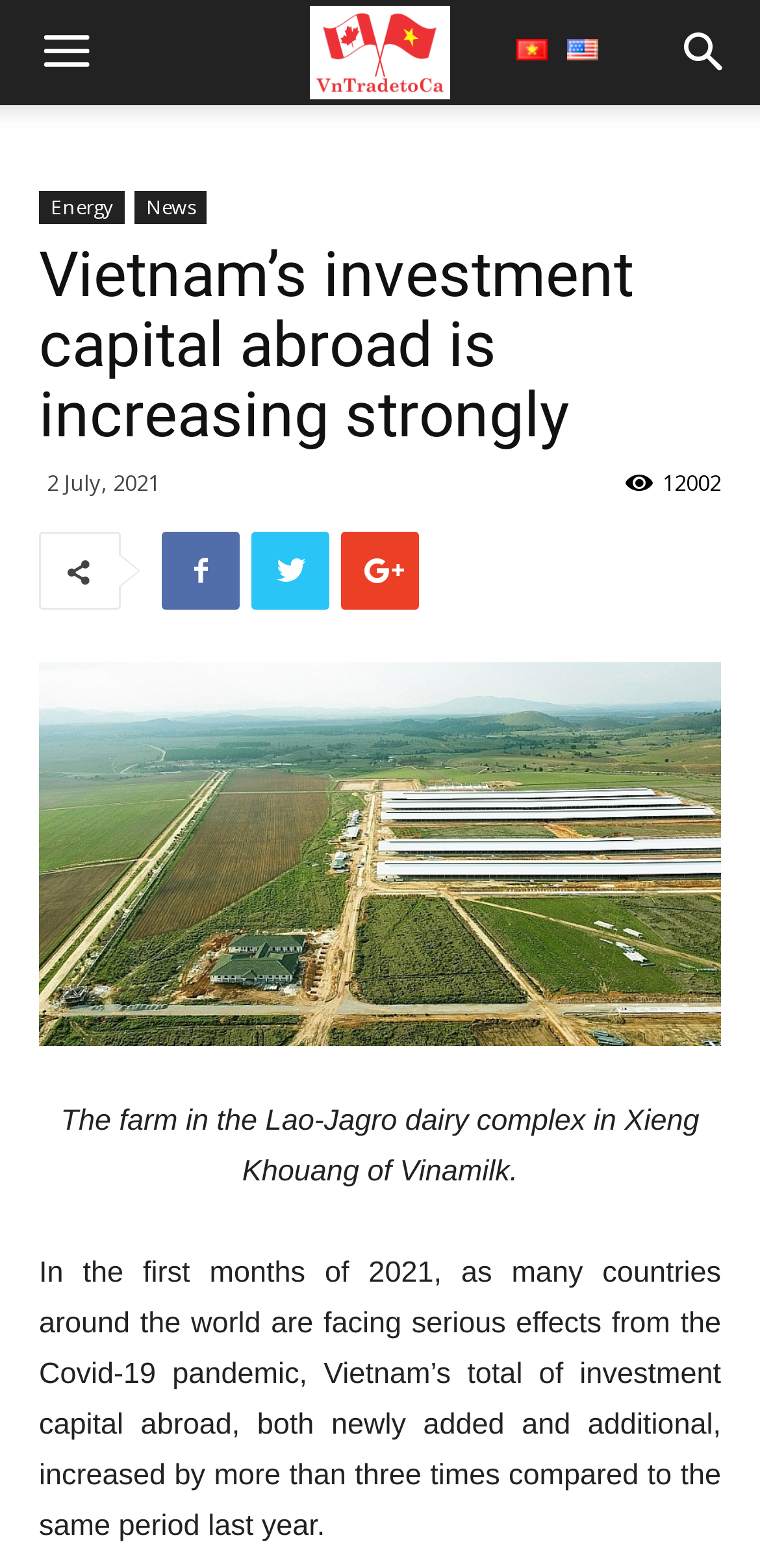Give a one-word or one-phrase response to the question: 
What is the date of the news article?

2 July, 2021